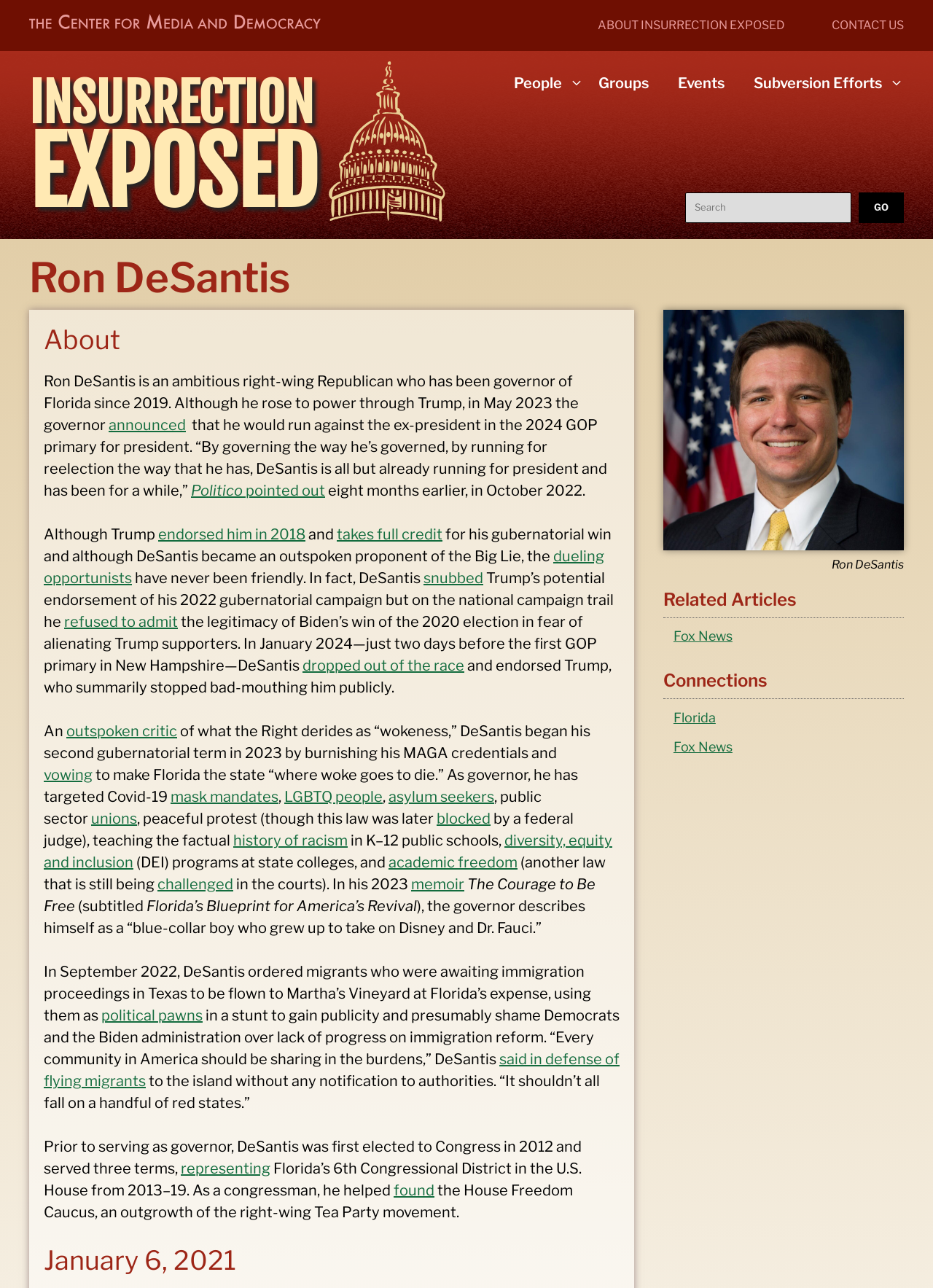What is the name of the governor?
Based on the image content, provide your answer in one word or a short phrase.

Ron DeSantis